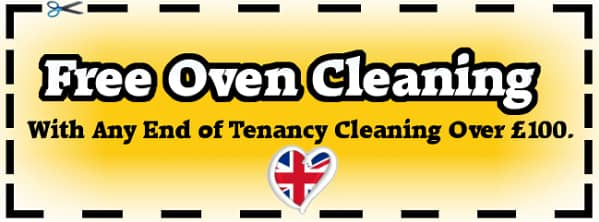Compose an extensive description of the image.

This promotional image highlights an enticing offer for customers needing cleaning services. The background is bright yellow, drawing attention to the message that reads, "Free Oven Cleaning" in bold, black lettering. Beneath it, the small print specifies, "With Any End of Tenancy Cleaning Over £100," indicating that this offer is aimed at those moving out of rented properties. A small British flag with a heart symbolizes pride in local service. The image is bordered with dashed lines, enhancing the sense of a coupon or special deal, making it visually appealing and inviting for potential customers seeking affordable cleaning solutions after tenancy.